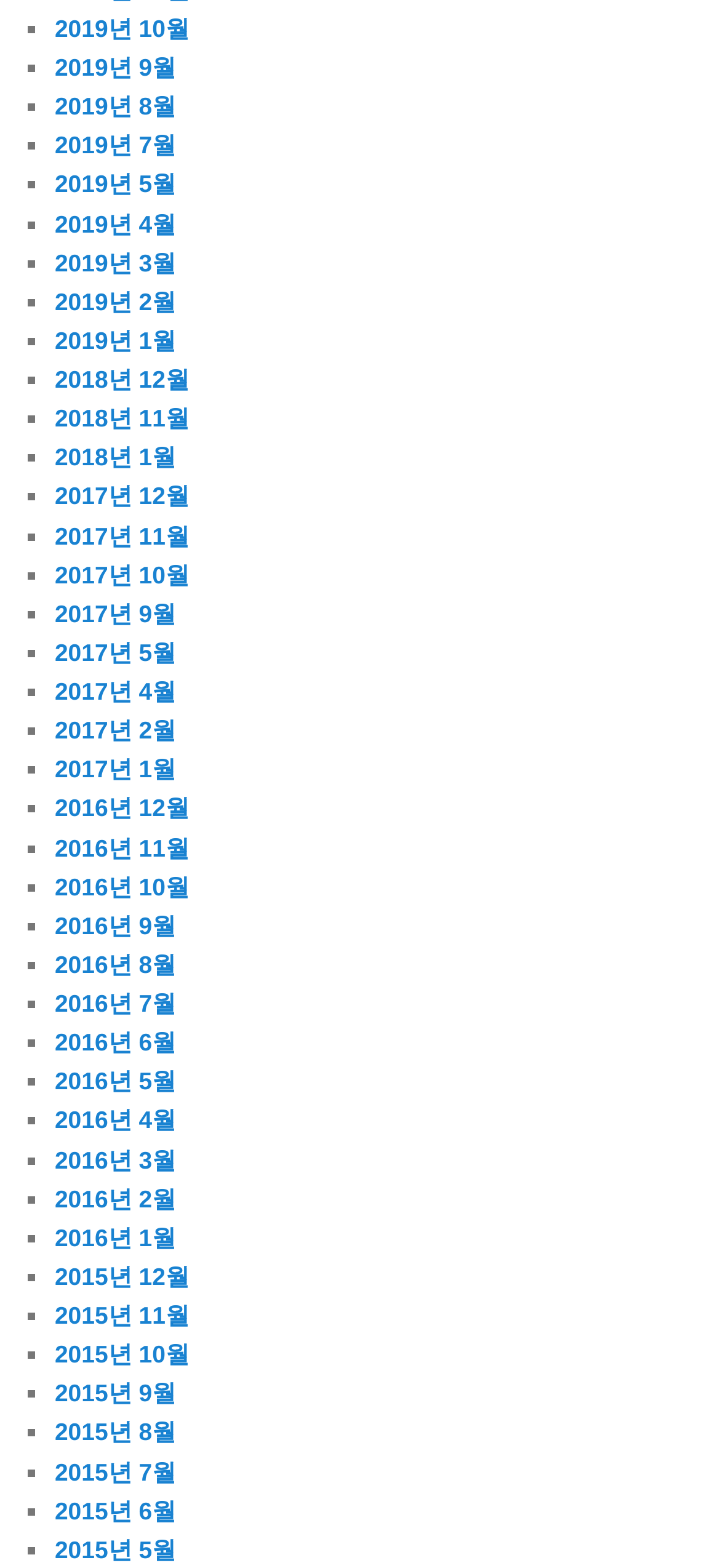Provide a short answer using a single word or phrase for the following question: 
What is the earliest year listed on this webpage?

2015